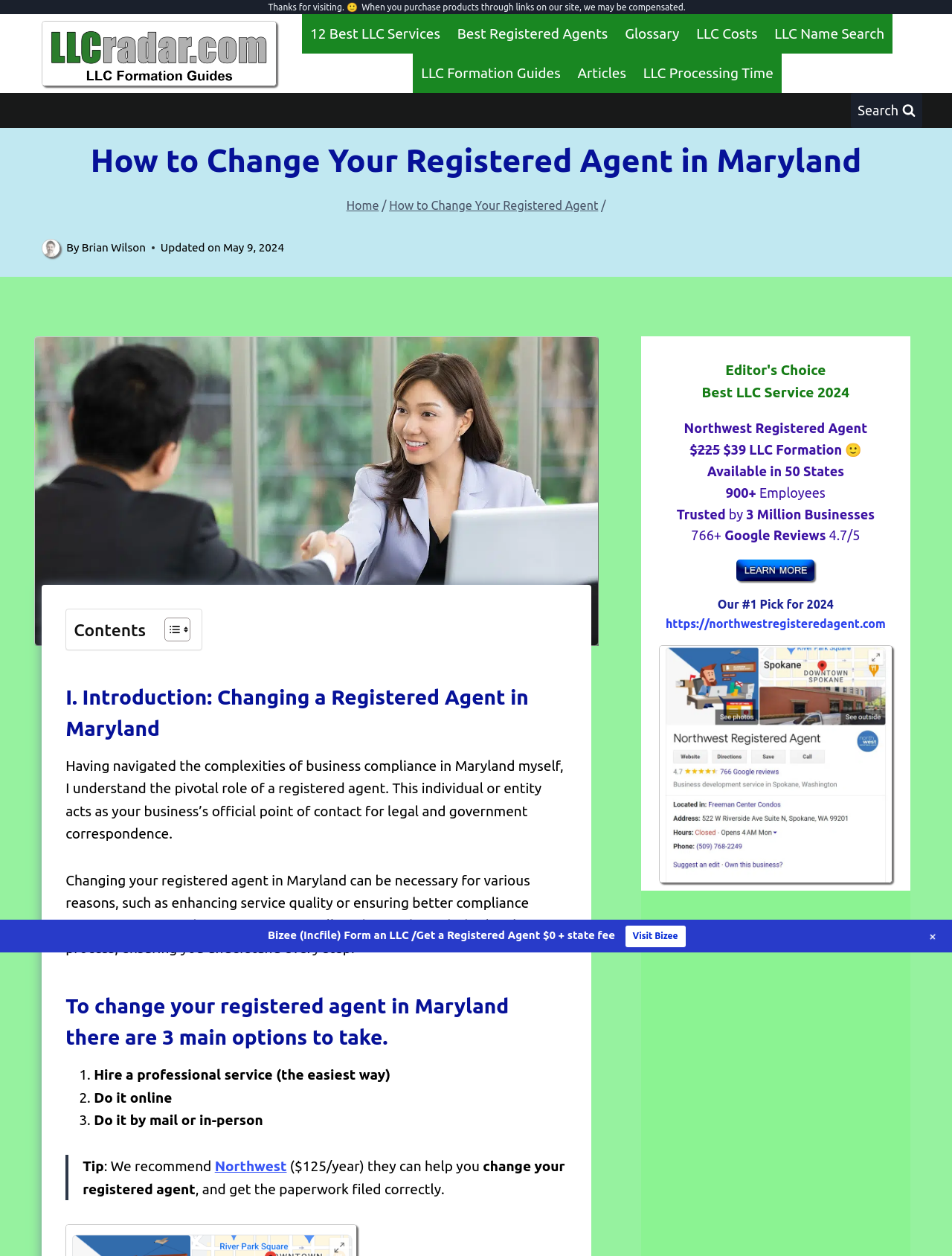Please identify the bounding box coordinates of the element on the webpage that should be clicked to follow this instruction: "Visit Bizee". The bounding box coordinates should be given as four float numbers between 0 and 1, formatted as [left, top, right, bottom].

[0.657, 0.737, 0.72, 0.754]